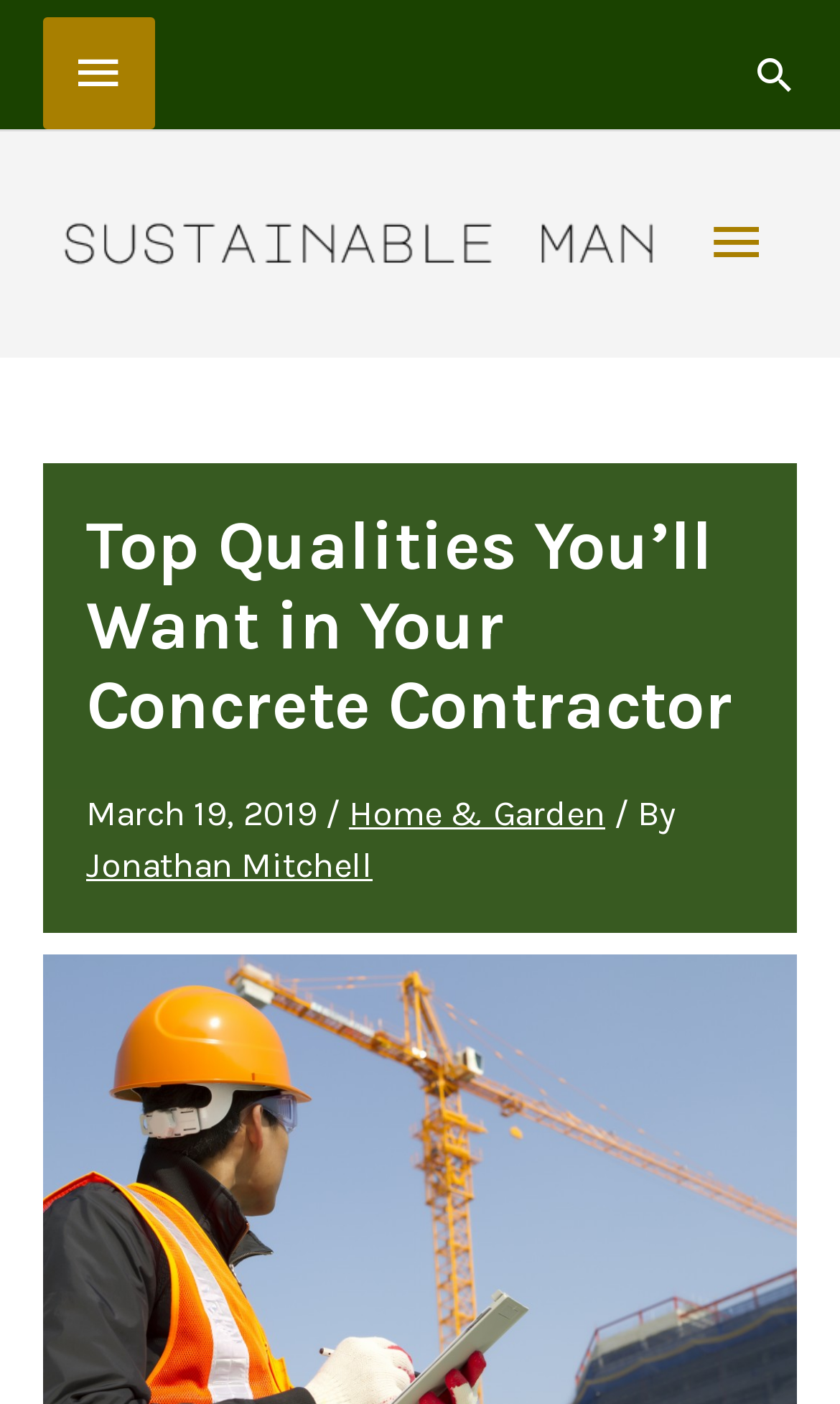What is the category of the article?
Answer with a single word or phrase by referring to the visual content.

Home & Garden